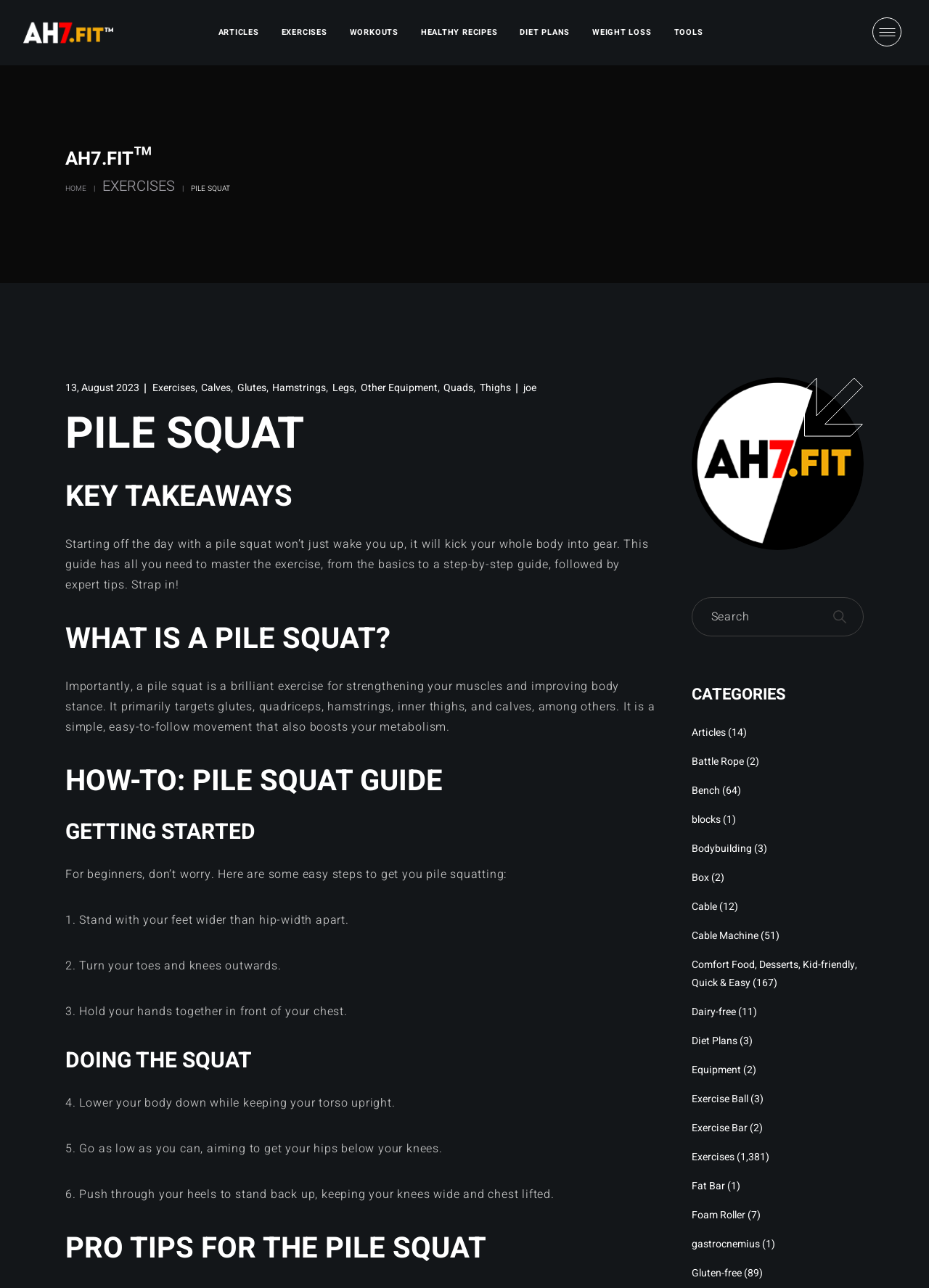What is the name of the website?
Use the information from the screenshot to give a comprehensive response to the question.

The name of the website can be found in the top-left corner of the webpage, where the logo is located. It is written as 'AH7.fit'.